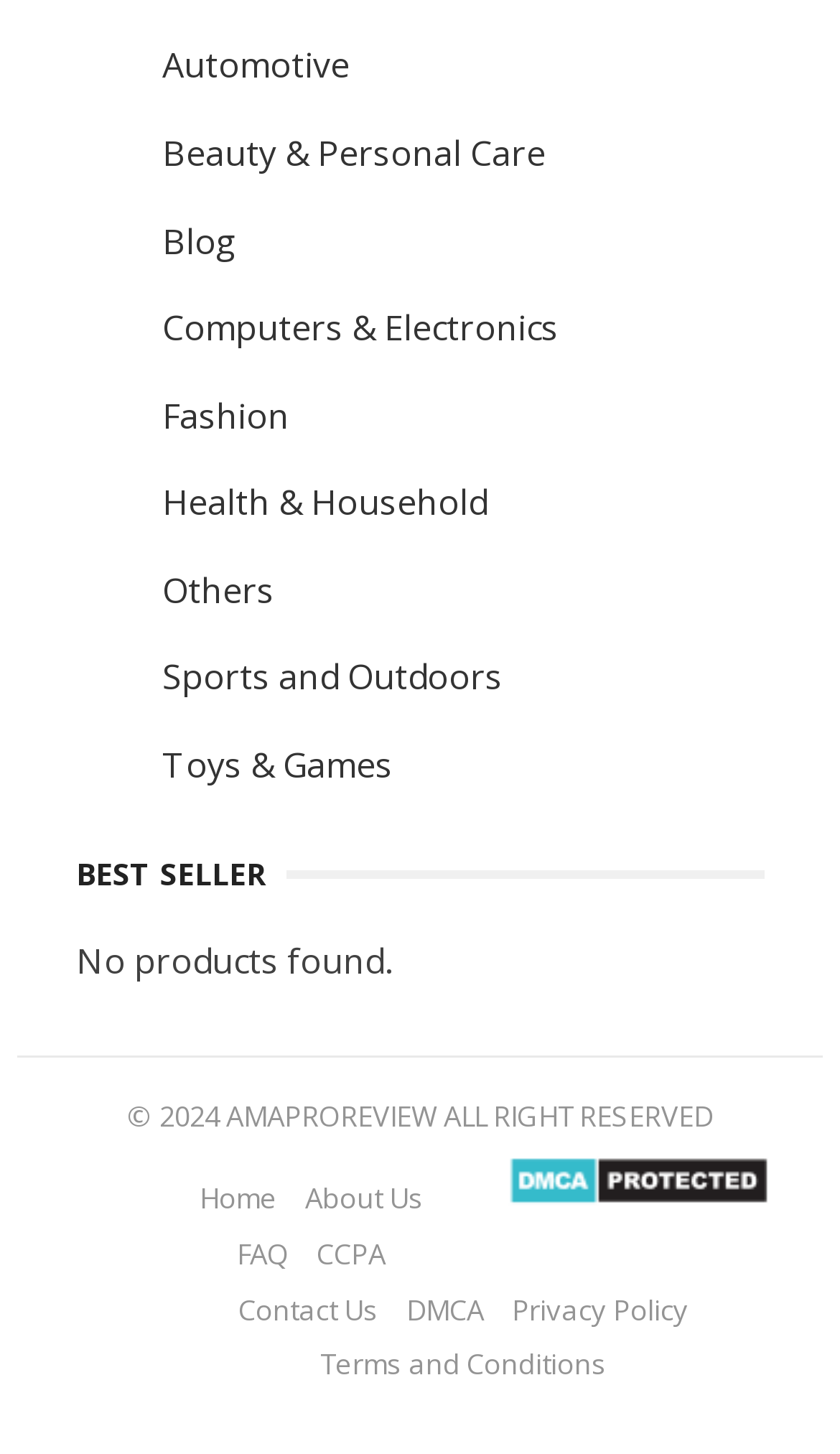Provide a brief response to the question below using one word or phrase:
What is the status of product availability?

No products found